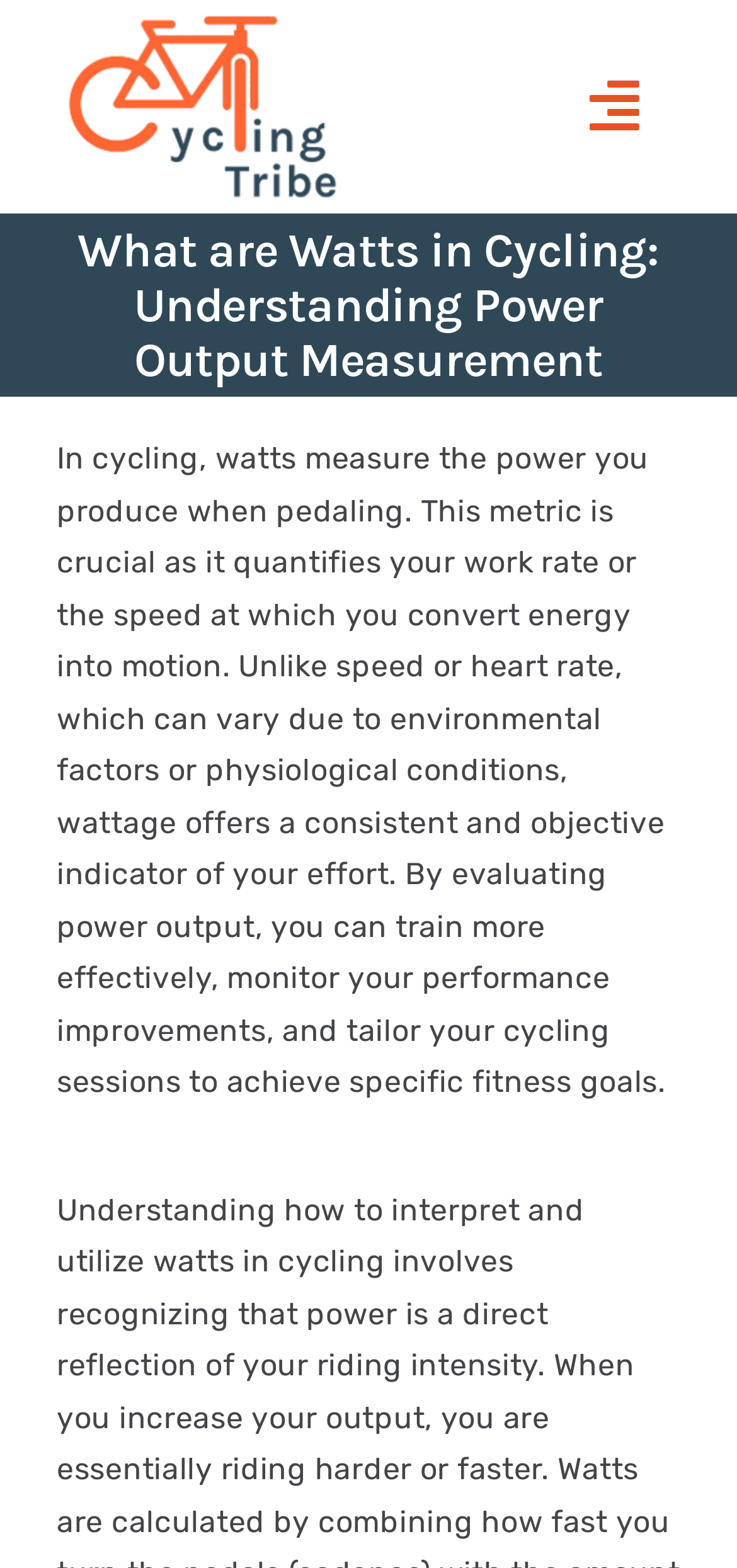Bounding box coordinates are given in the format (top-left x, top-left y, bottom-right x, bottom-right y). All values should be floating point numbers between 0 and 1. Provide the bounding box coordinate for the UI element described as: Contact Us

[0.0, 0.687, 1.0, 0.765]